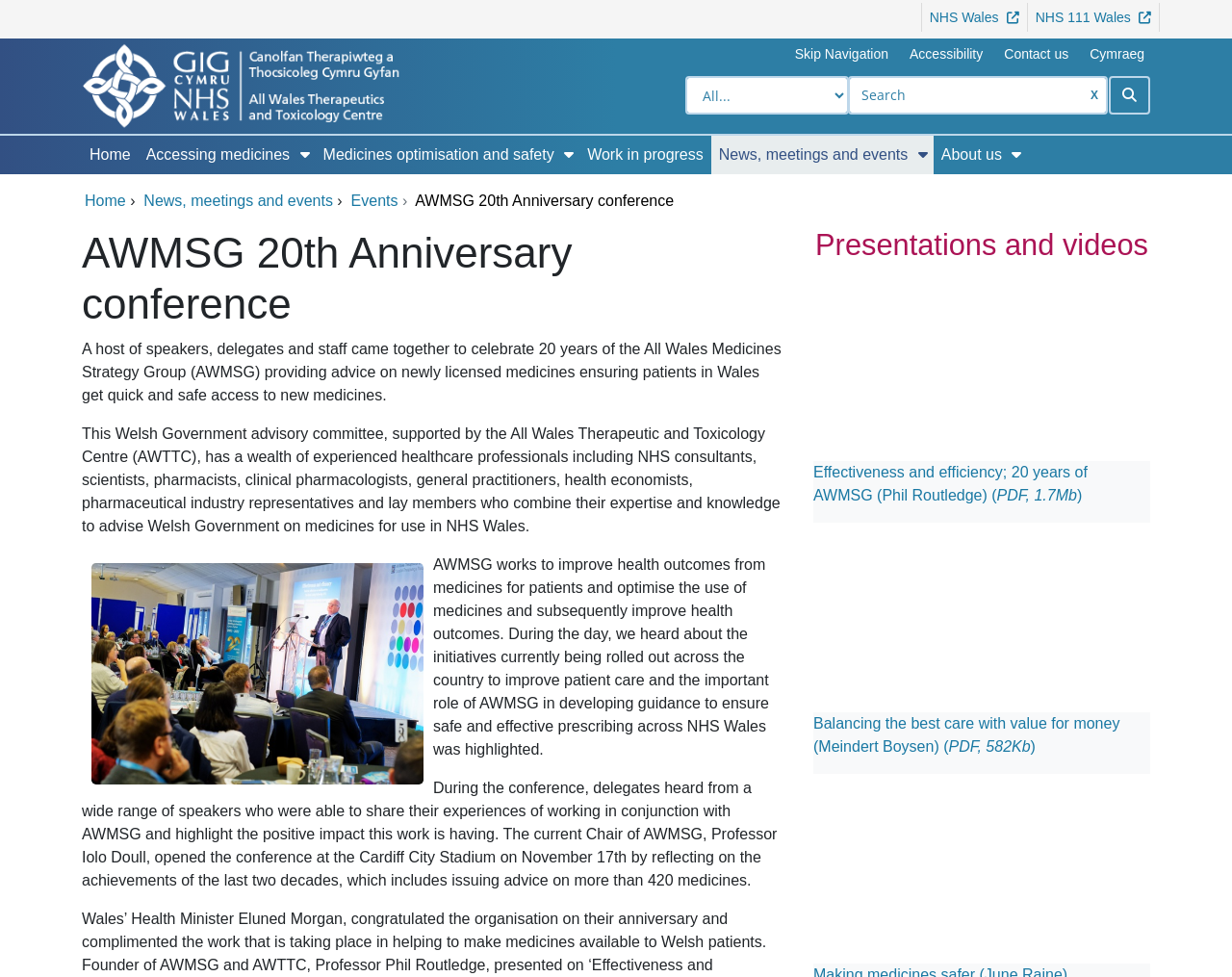What is the title or heading displayed on the webpage?

AWMSG 20th Anniversary conference